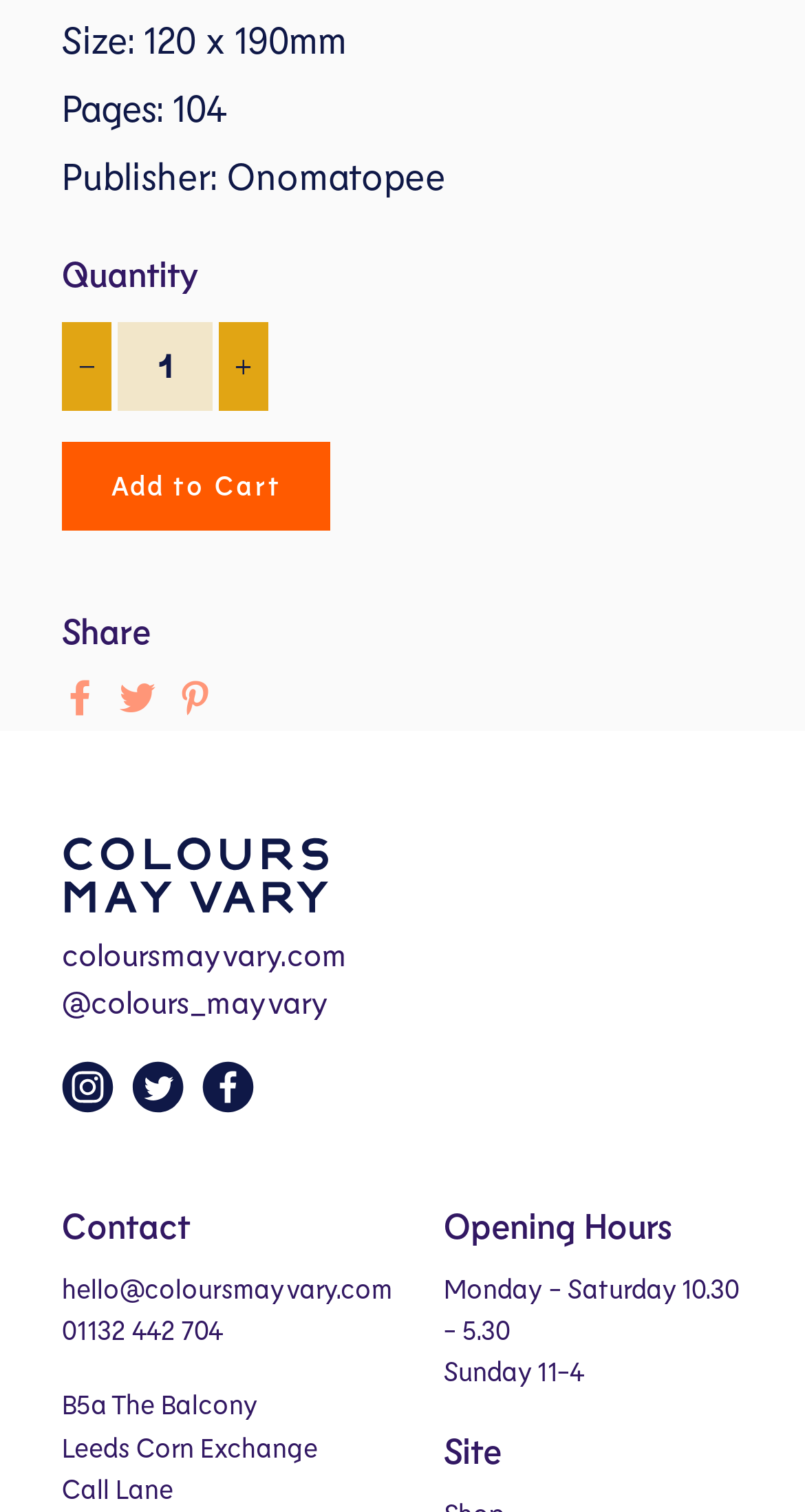What is the publisher of this item?
Refer to the image and provide a thorough answer to the question.

I found the publisher of the item by looking at the StaticText element with the text 'Publisher: Onomatopee' which is located near the top of the page.